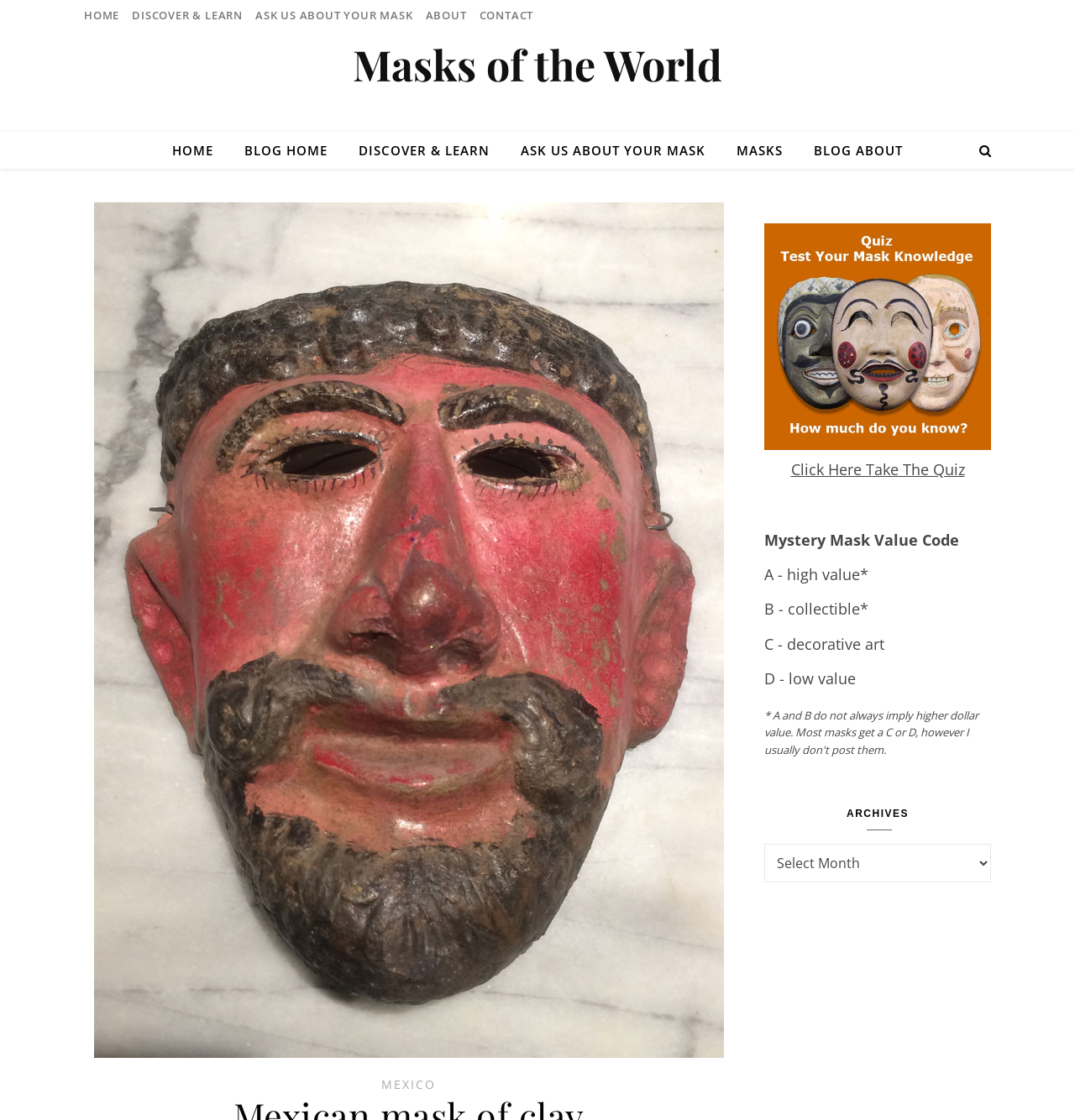What is the purpose of the 'ASK US ABOUT YOUR MASK' link?
Refer to the image and give a detailed response to the question.

The link 'ASK US ABOUT YOUR MASK' is likely a call-to-action for users to ask questions or seek information about their own masks, possibly for appraisal or identification purposes.